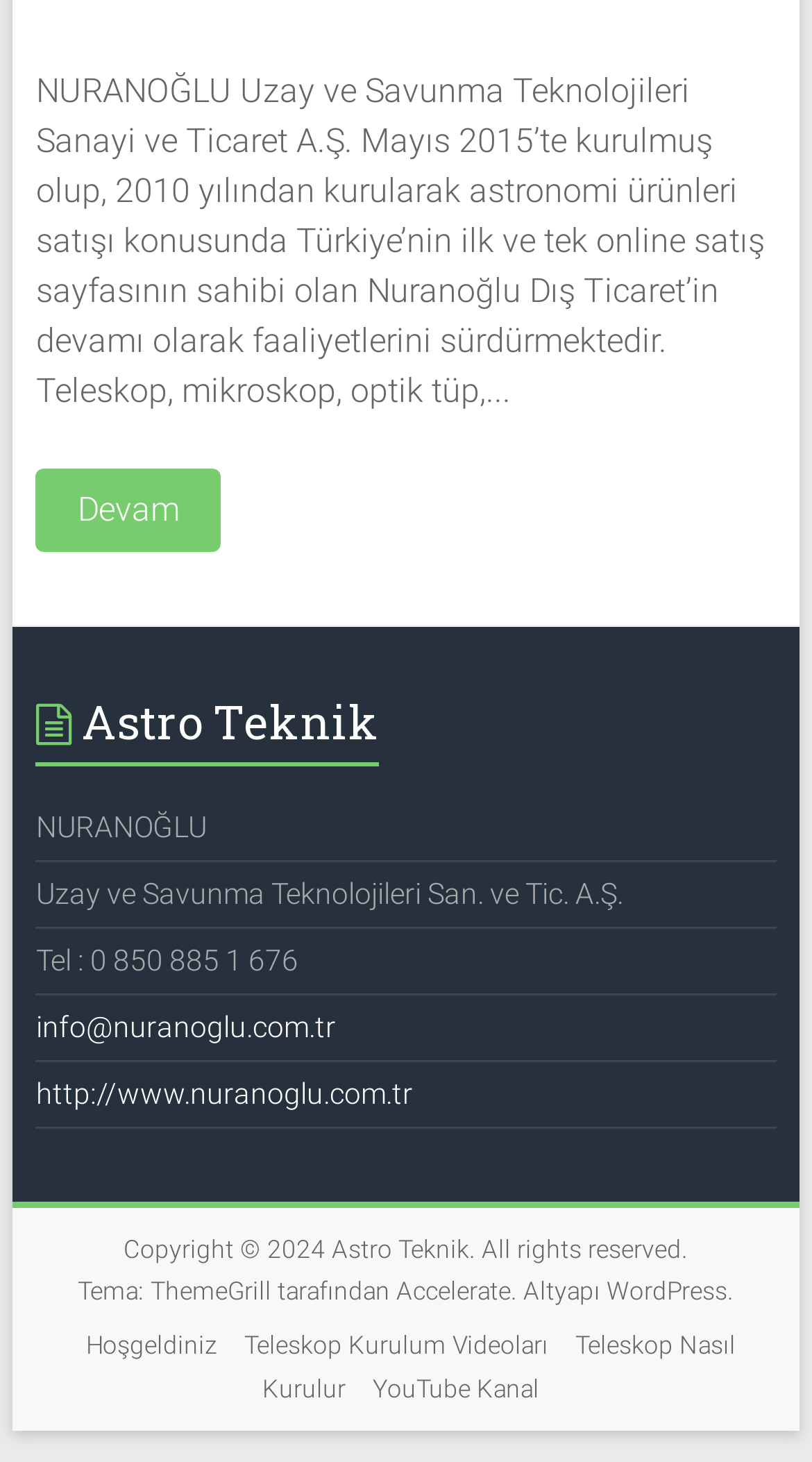What is the year of copyright?
Provide a short answer using one word or a brief phrase based on the image.

2024